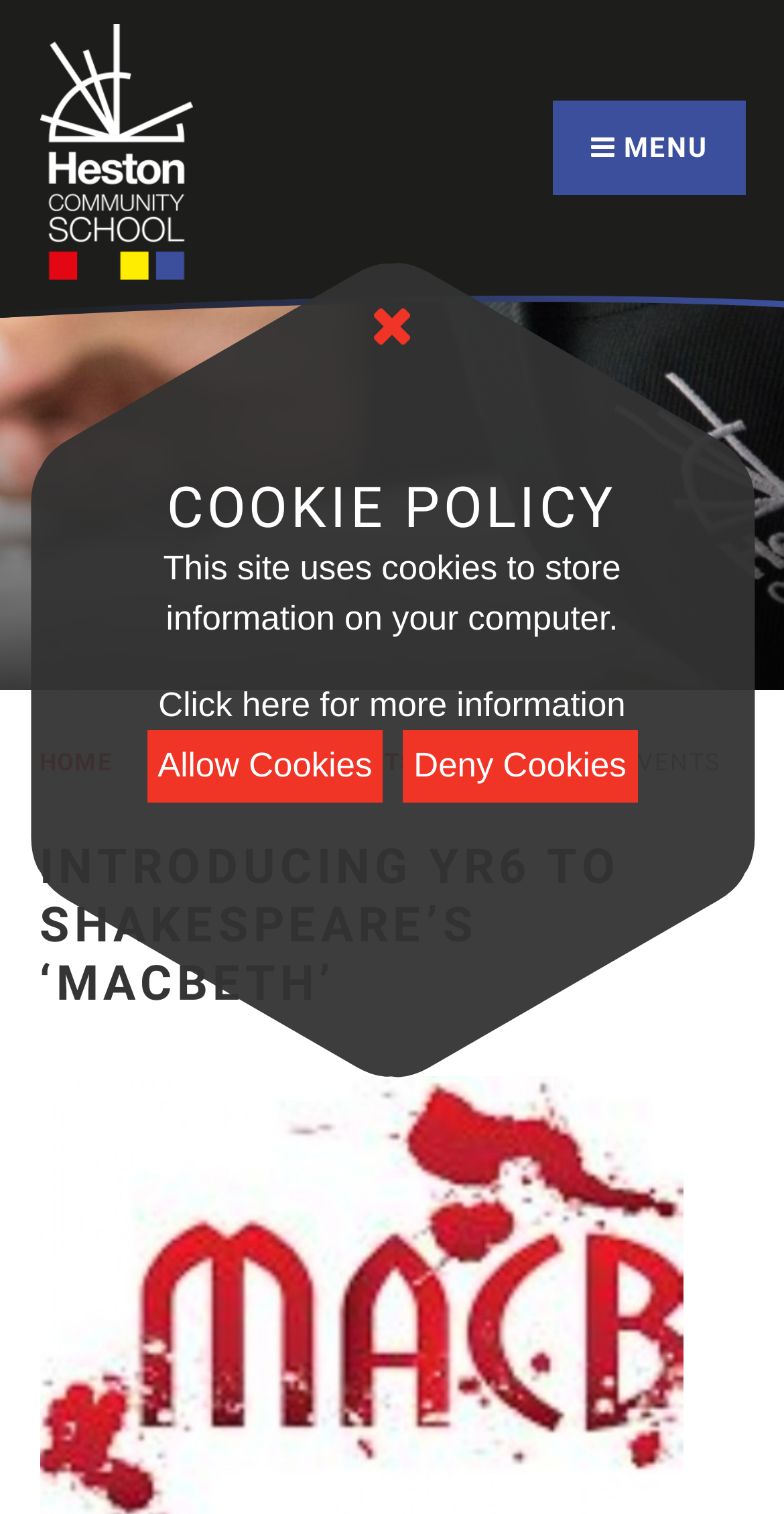Locate the bounding box coordinates of the area you need to click to fulfill this instruction: 'Go to the 'Heston Community School' homepage'. The coordinates must be in the form of four float numbers ranging from 0 to 1: [left, top, right, bottom].

[0.05, 0.015, 0.245, 0.178]